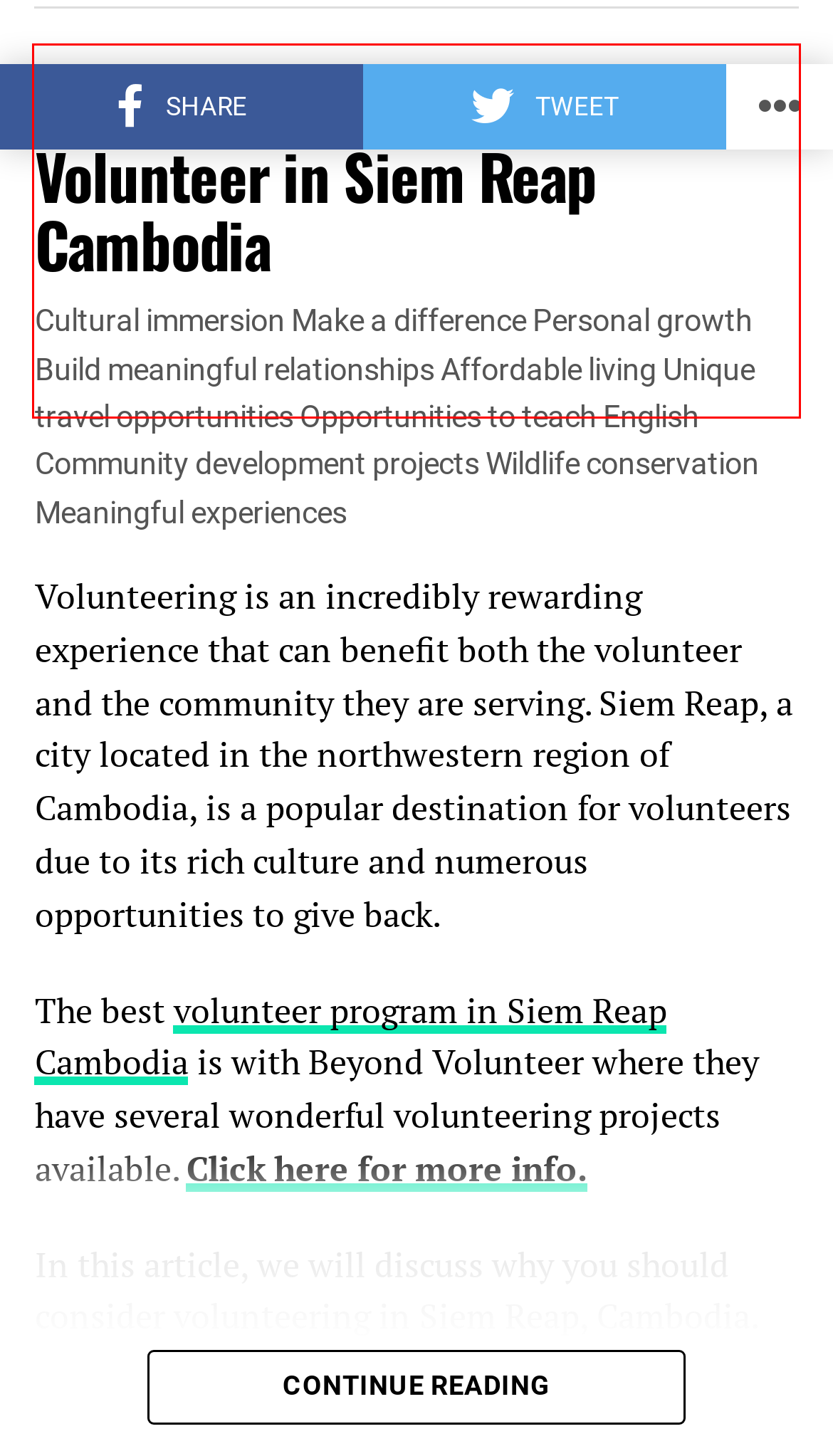Please examine the webpage screenshot containing a red bounding box and use OCR to recognize and output the text inside the red bounding box.

Volunteering abroad programs come in many shapes and sizes. Some are short-term while others are long-term. Long-term placements often require skills transfer and a longer commitment. They may also include supervisory duties or higher-level positions. Some placements offer free or low-cost opportunities.